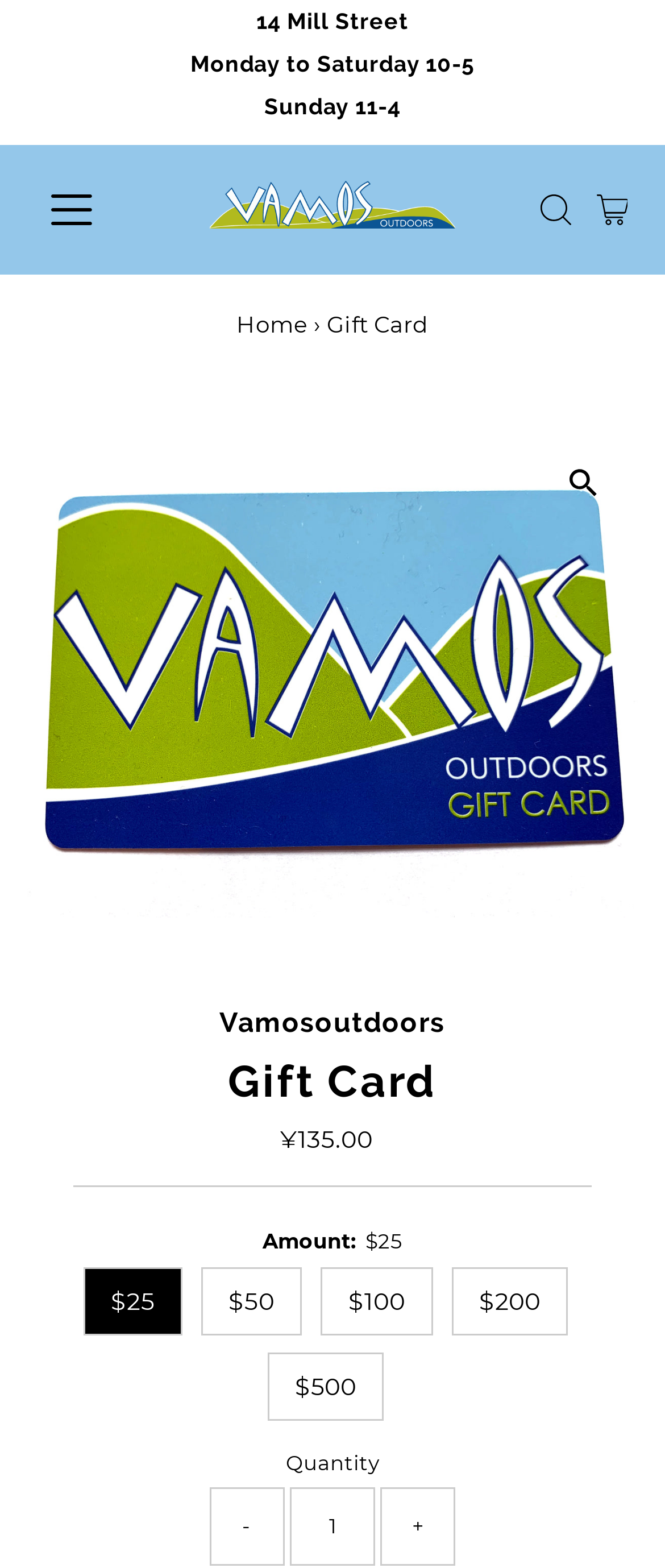What is the logo of the website?
Give a one-word or short-phrase answer derived from the screenshot.

Vamosoutdoors logo